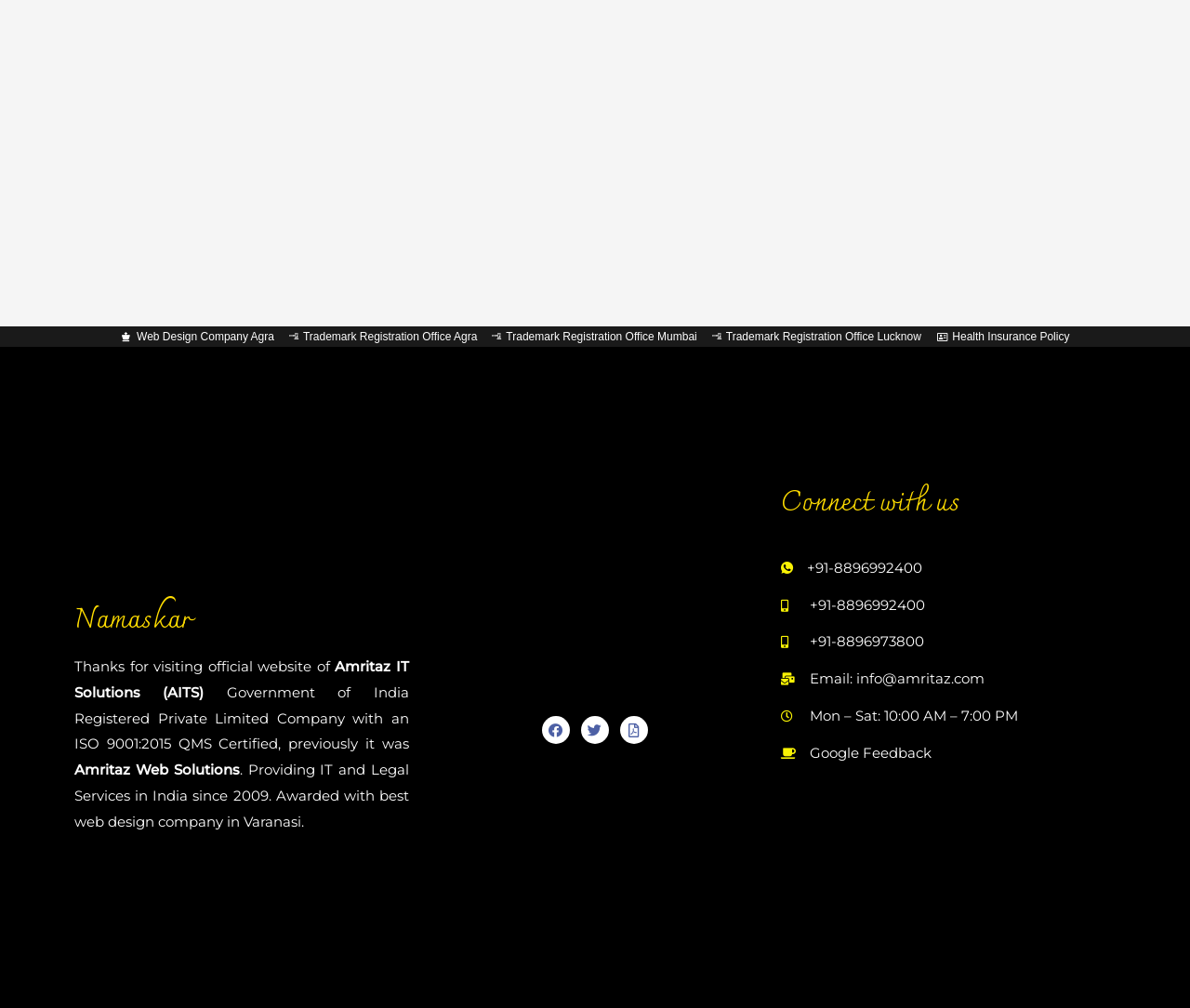Provide the bounding box coordinates for the area that should be clicked to complete the instruction: "Click on Web Design Company Agra".

[0.101, 0.323, 0.23, 0.344]